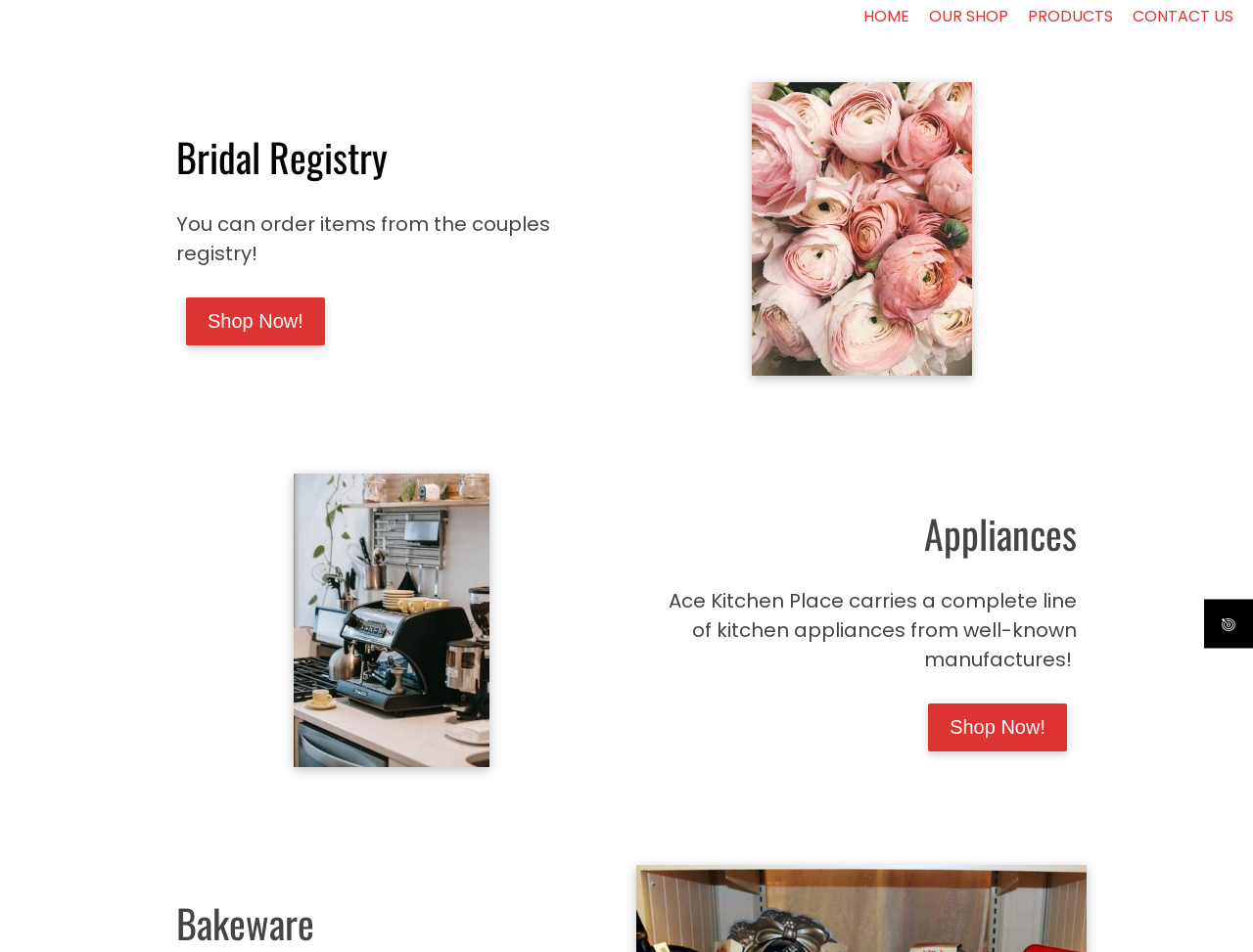Please identify the bounding box coordinates of the clickable element to fulfill the following instruction: "browse bakeware". The coordinates should be four float numbers between 0 and 1, i.e., [left, top, right, bottom].

[0.141, 0.938, 0.484, 1.0]